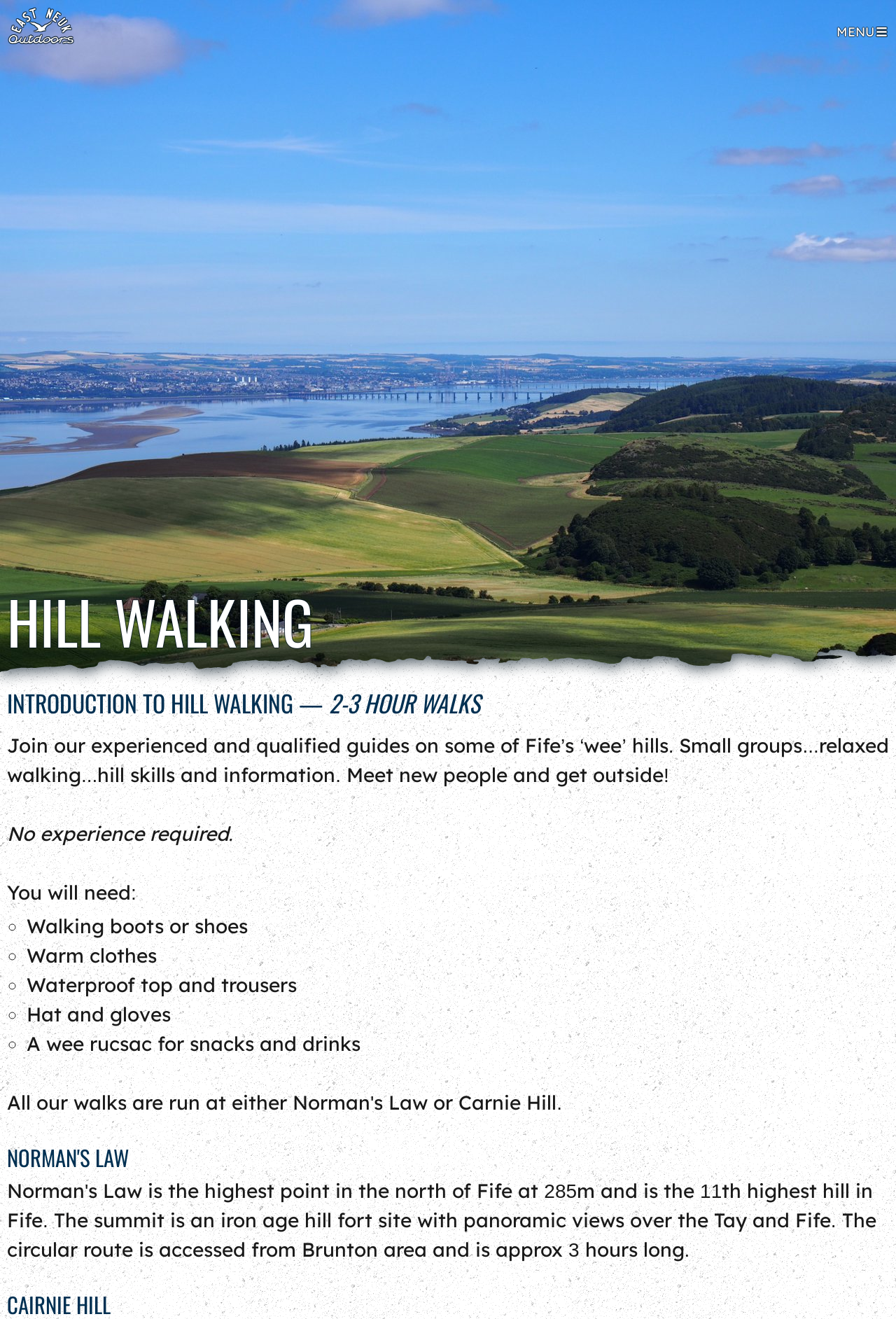Provide the bounding box coordinates for the UI element described in this sentence: "Menu". The coordinates should be four float values between 0 and 1, i.e., [left, top, right, bottom].

[0.934, 0.018, 0.992, 0.029]